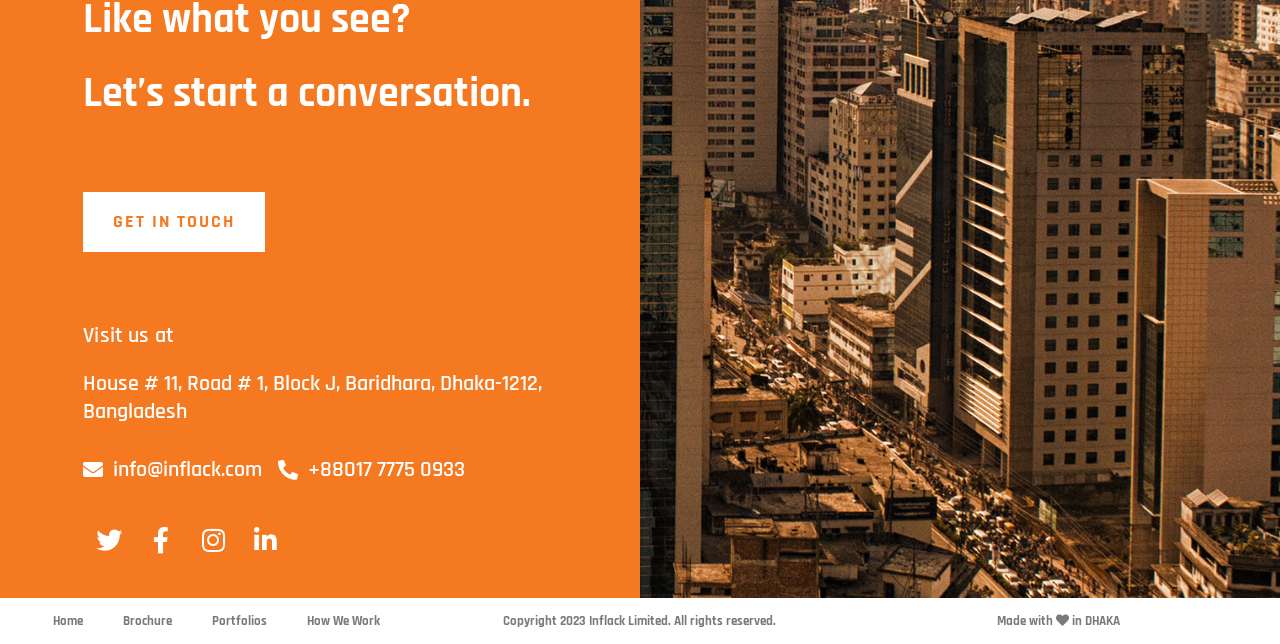Please mark the clickable region by giving the bounding box coordinates needed to complete this instruction: "Send an email to info@inflack.com".

[0.065, 0.708, 0.205, 0.752]